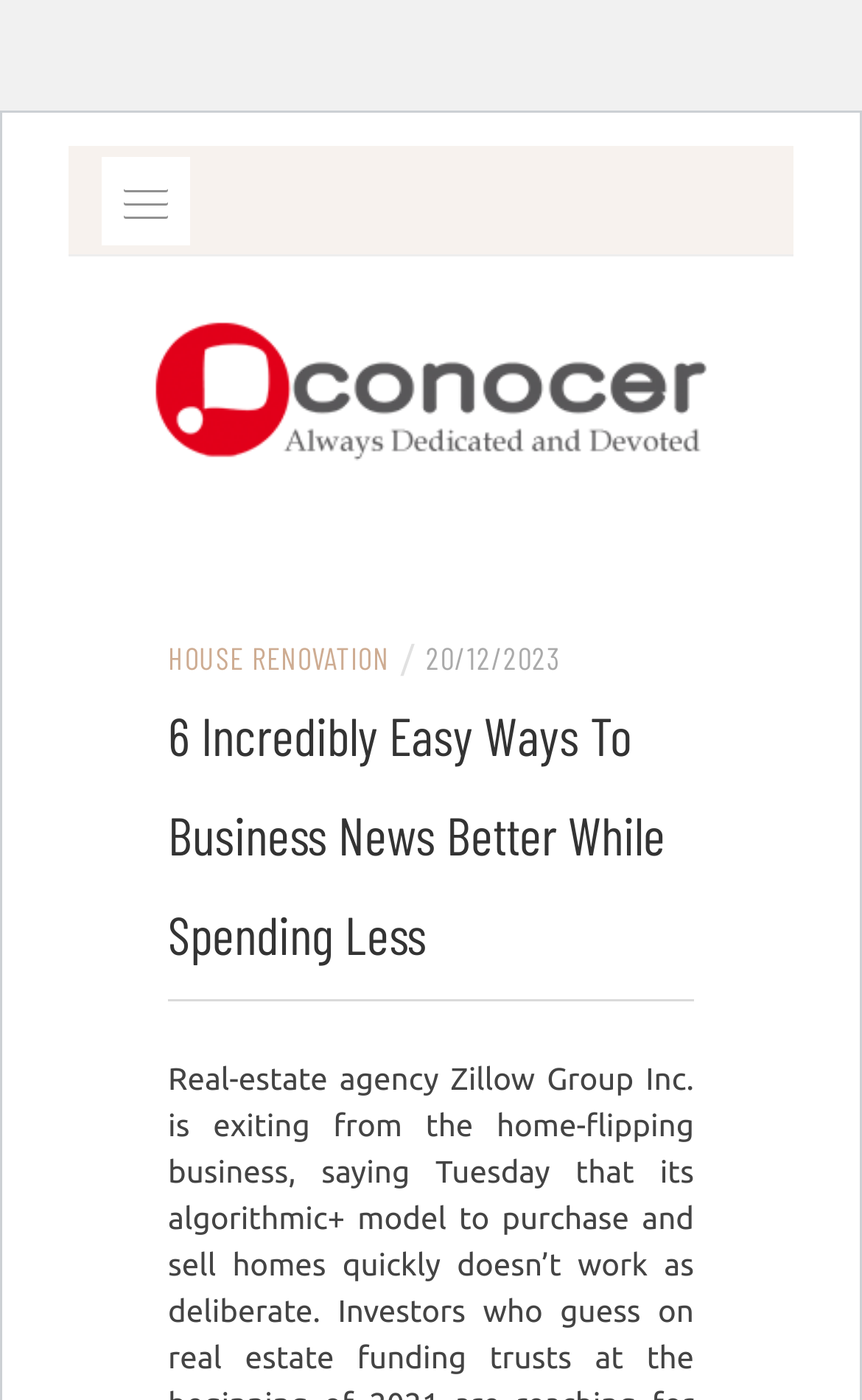Respond with a single word or short phrase to the following question: 
What is the date of the latest article?

20/12/2023